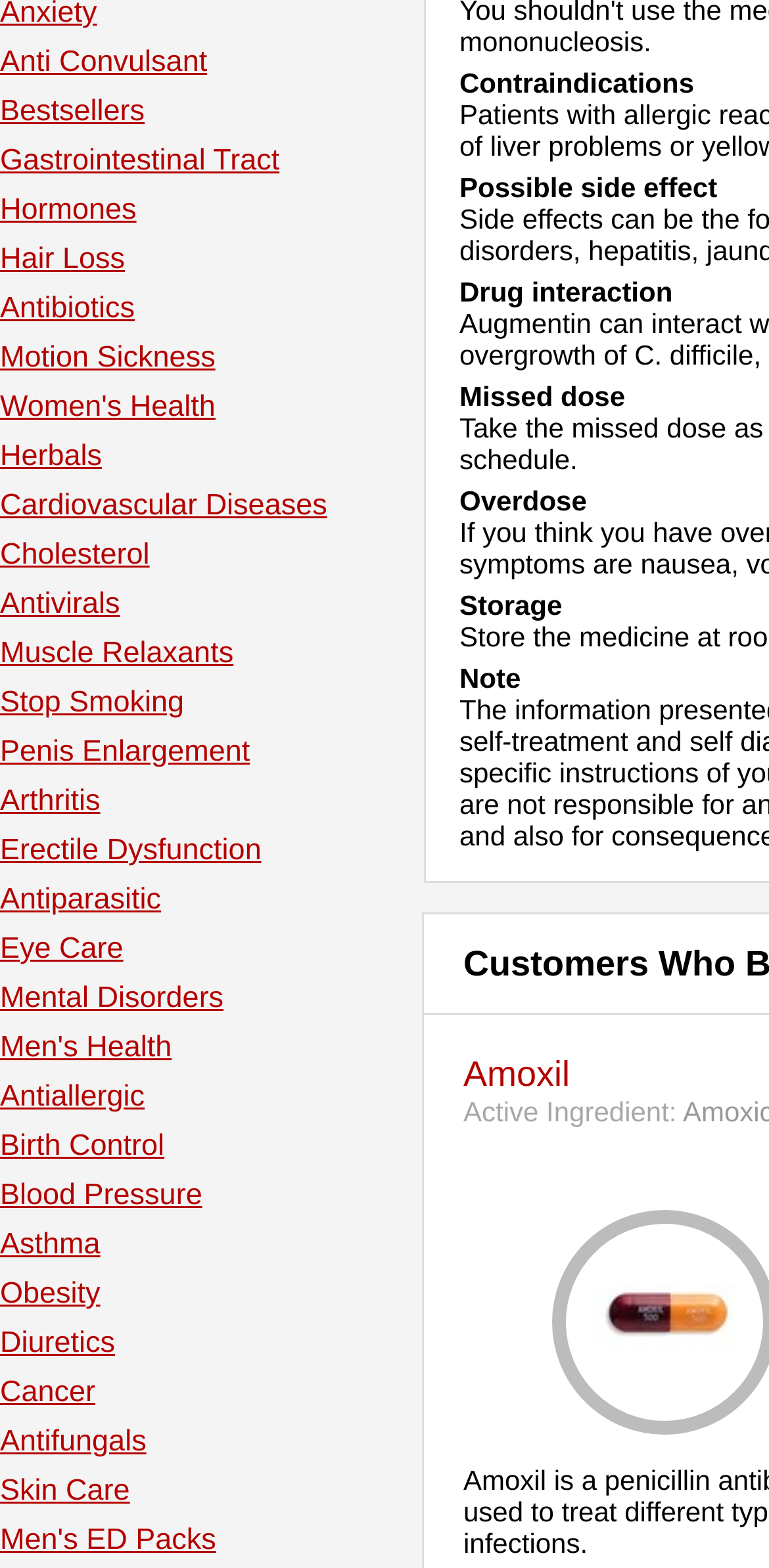Kindly provide the bounding box coordinates of the section you need to click on to fulfill the given instruction: "Click on Active Ingredient".

[0.603, 0.699, 0.888, 0.719]